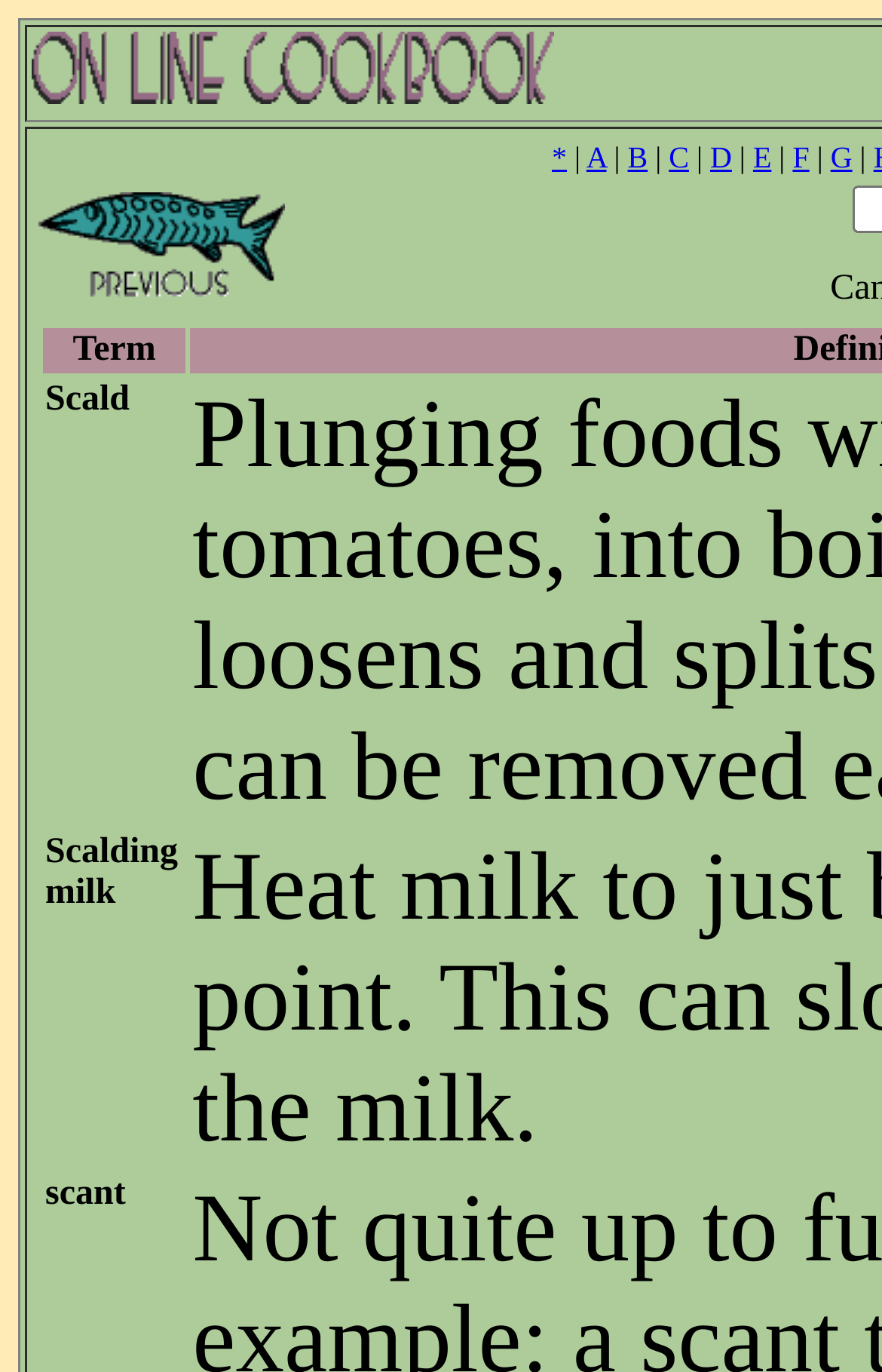Predict the bounding box of the UI element based on this description: "*".

[0.626, 0.102, 0.643, 0.127]